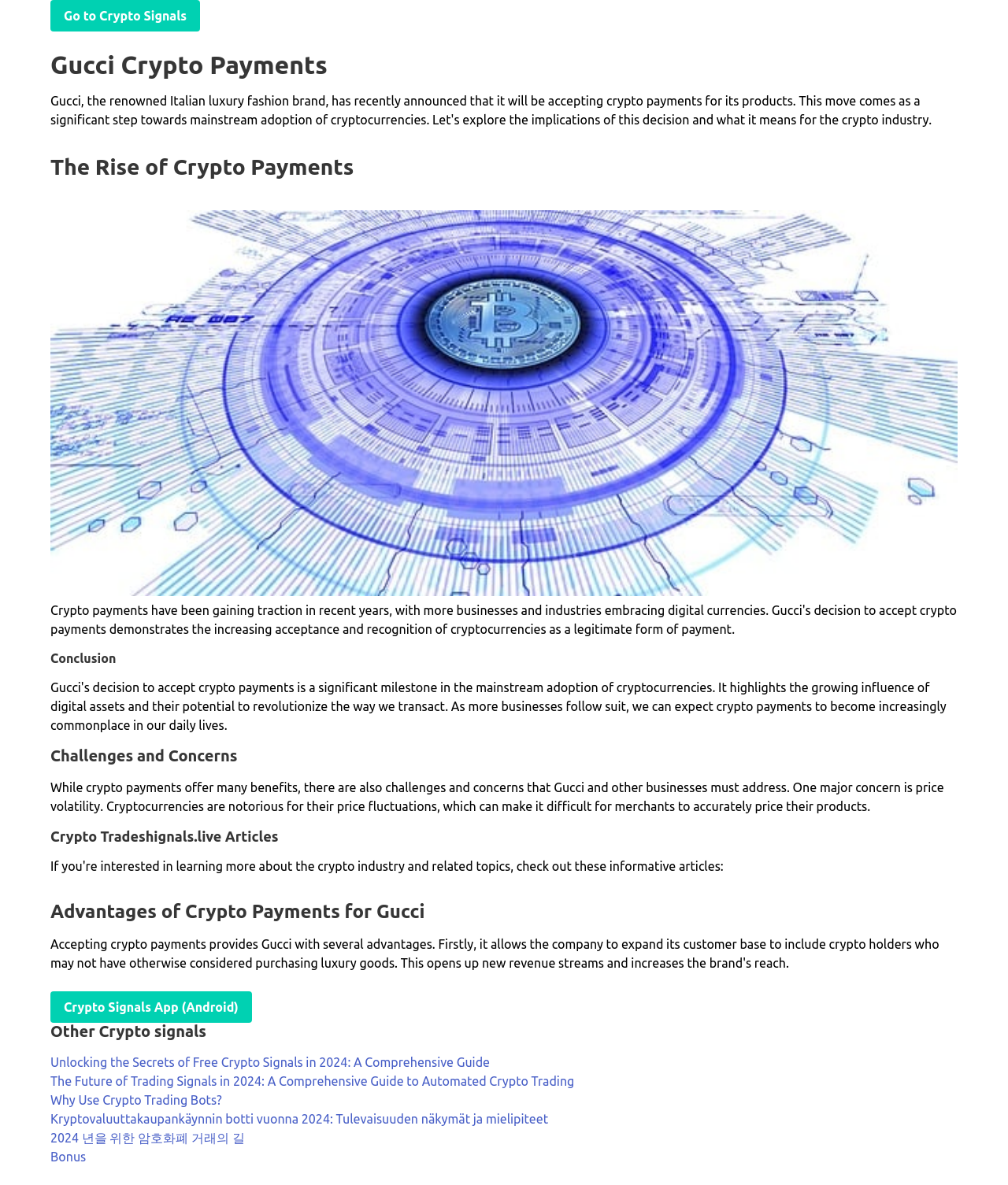What type of signals are mentioned in the article?
Using the visual information from the image, give a one-word or short-phrase answer.

Crypto signals